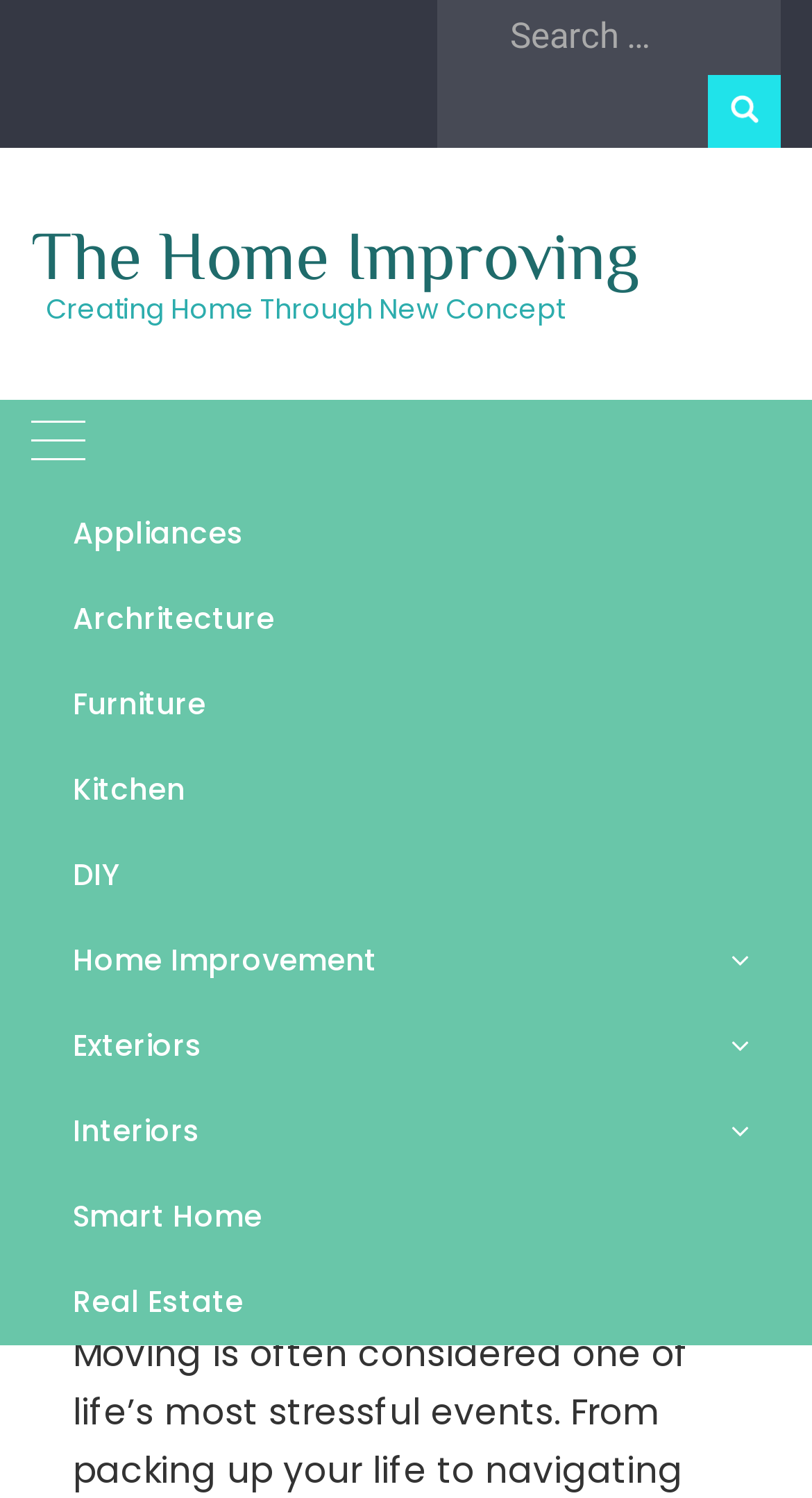Please specify the bounding box coordinates of the element that should be clicked to execute the given instruction: 'View the image'. Ensure the coordinates are four float numbers between 0 and 1, expressed as [left, top, right, bottom].

[0.038, 0.591, 0.962, 0.856]